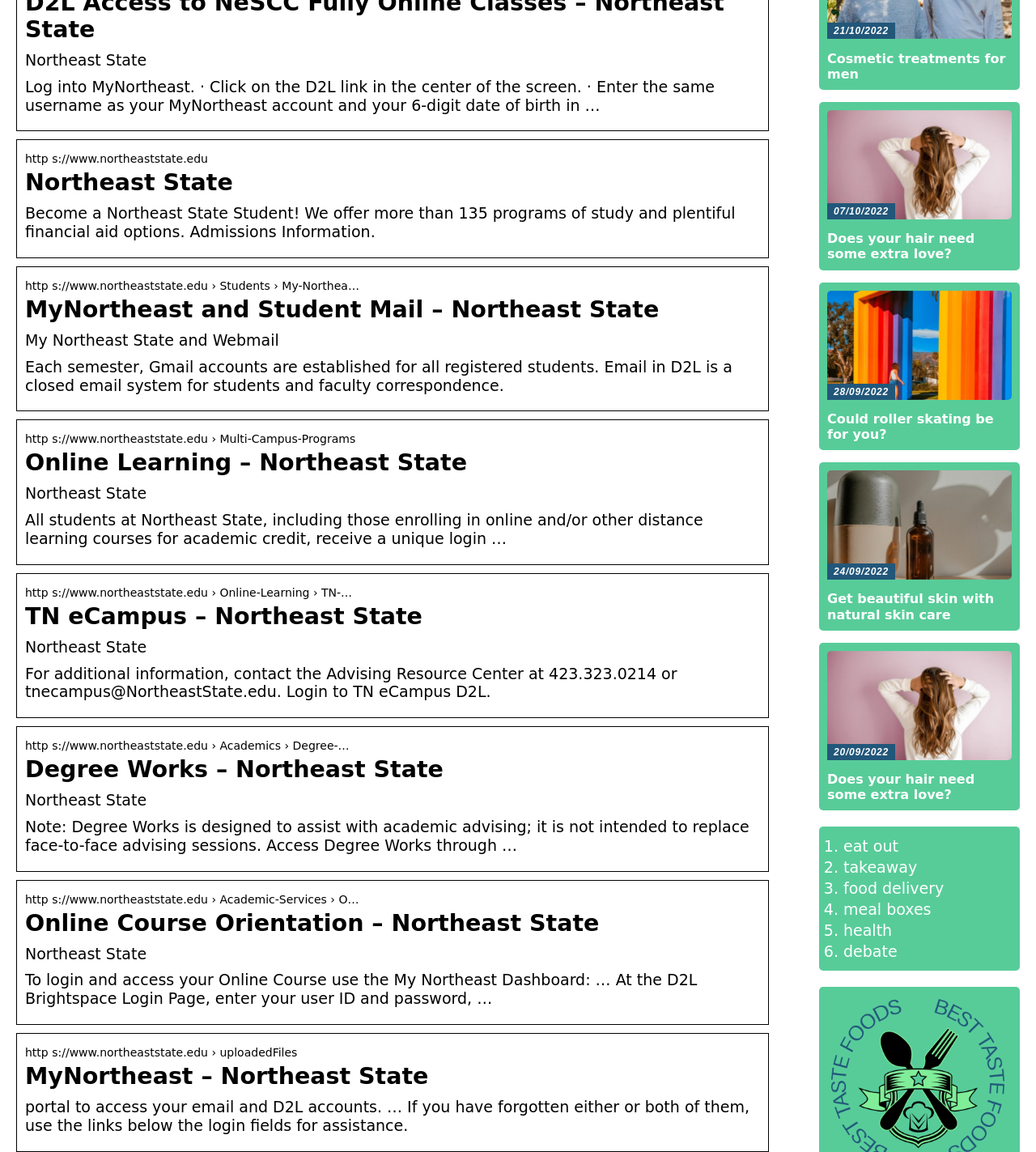Using the provided description Eat out, find the bounding box coordinates for the UI element. Provide the coordinates in (top-left x, top-left y, bottom-right x, bottom-right y) format, ensuring all values are between 0 and 1.

[0.814, 0.727, 0.867, 0.742]